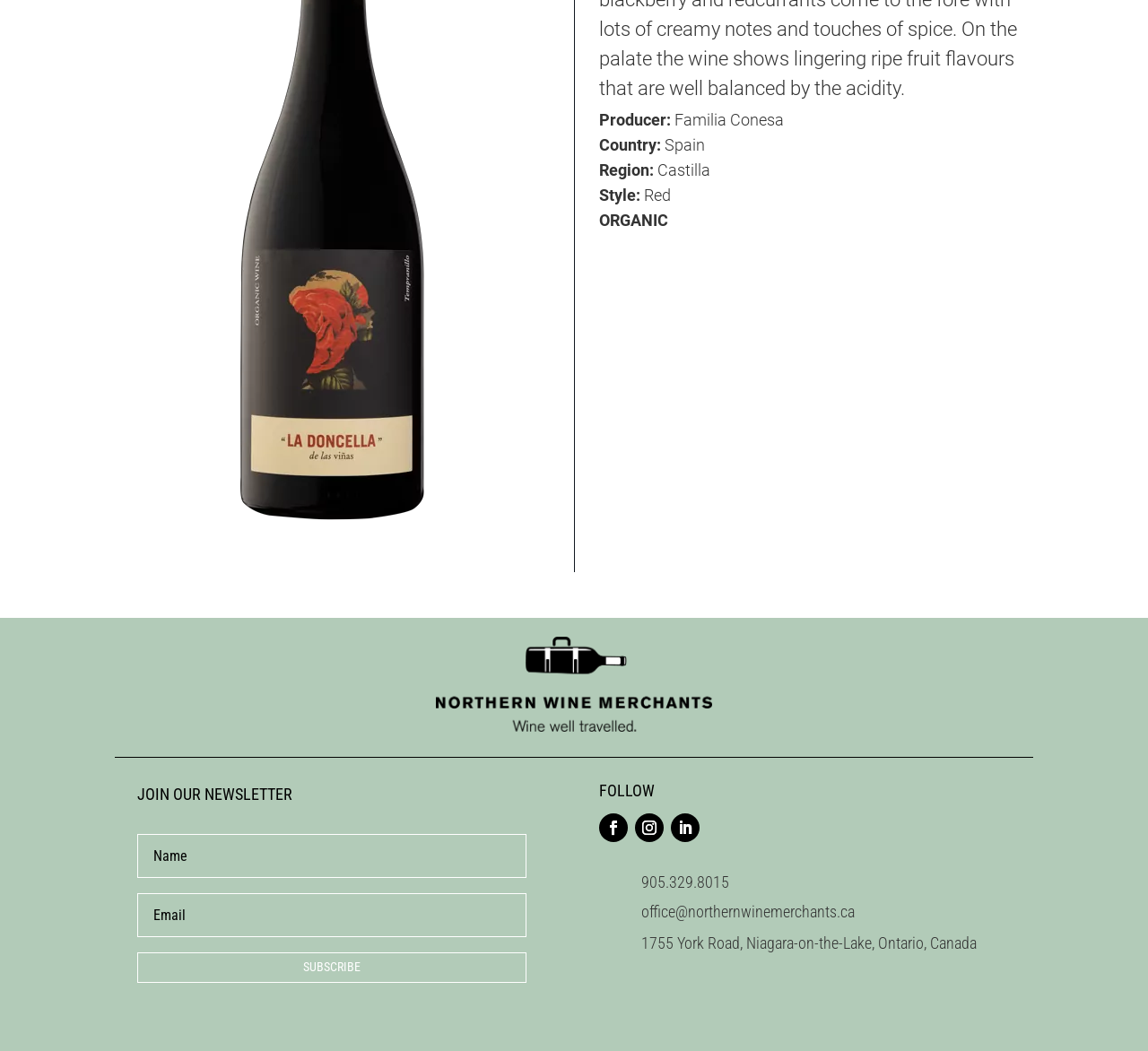Using the description "name="et_pb_signup_firstname" placeholder="Name"", locate and provide the bounding box of the UI element.

[0.12, 0.793, 0.458, 0.835]